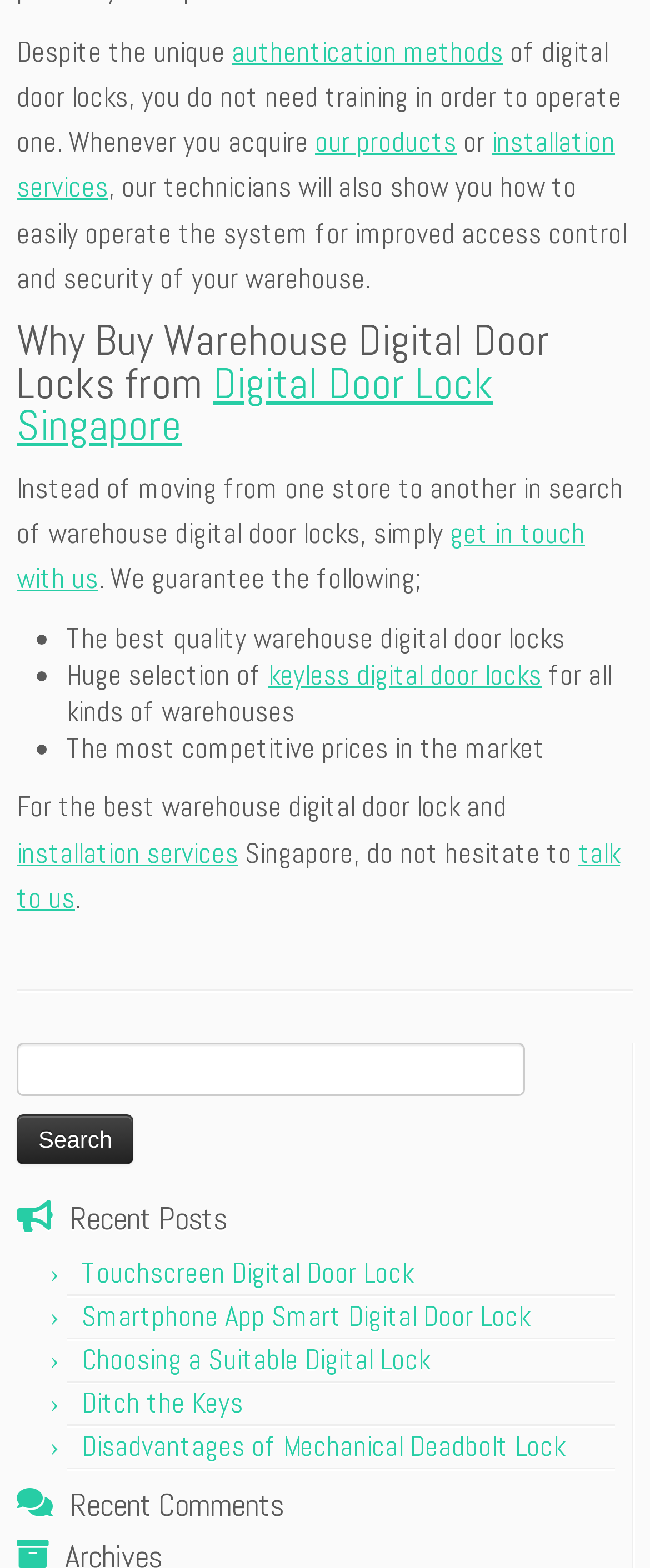What is the main topic of this webpage?
Provide a detailed answer to the question using information from the image.

Based on the content of the webpage, it appears to be discussing digital door locks, specifically those used in warehouses. The text mentions 'warehouse digital door locks' and 'digital door lock Singapore', indicating that the webpage is focused on this topic.